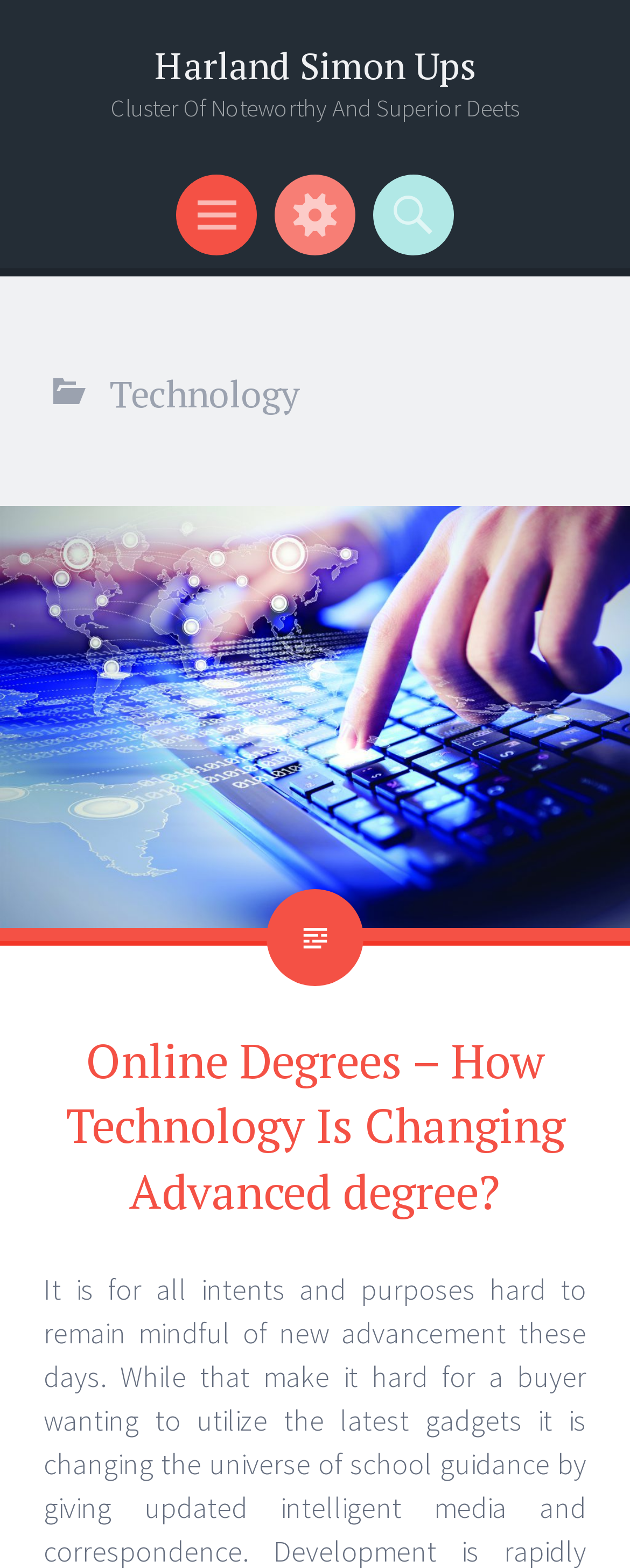Using the provided element description: "Harland Simon Ups", identify the bounding box coordinates. The coordinates should be four floats between 0 and 1 in the order [left, top, right, bottom].

[0.245, 0.026, 0.755, 0.058]